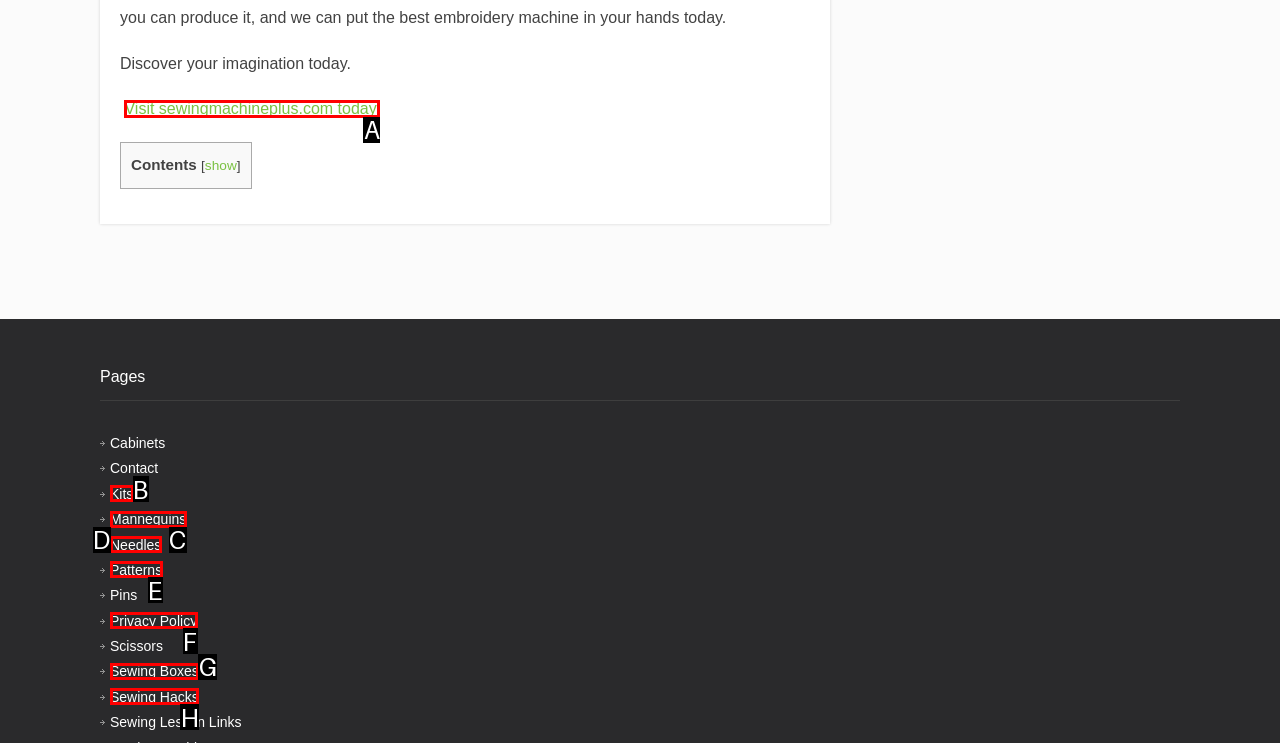Determine which letter corresponds to the UI element to click for this task: Read Privacy Policy
Respond with the letter from the available options.

F